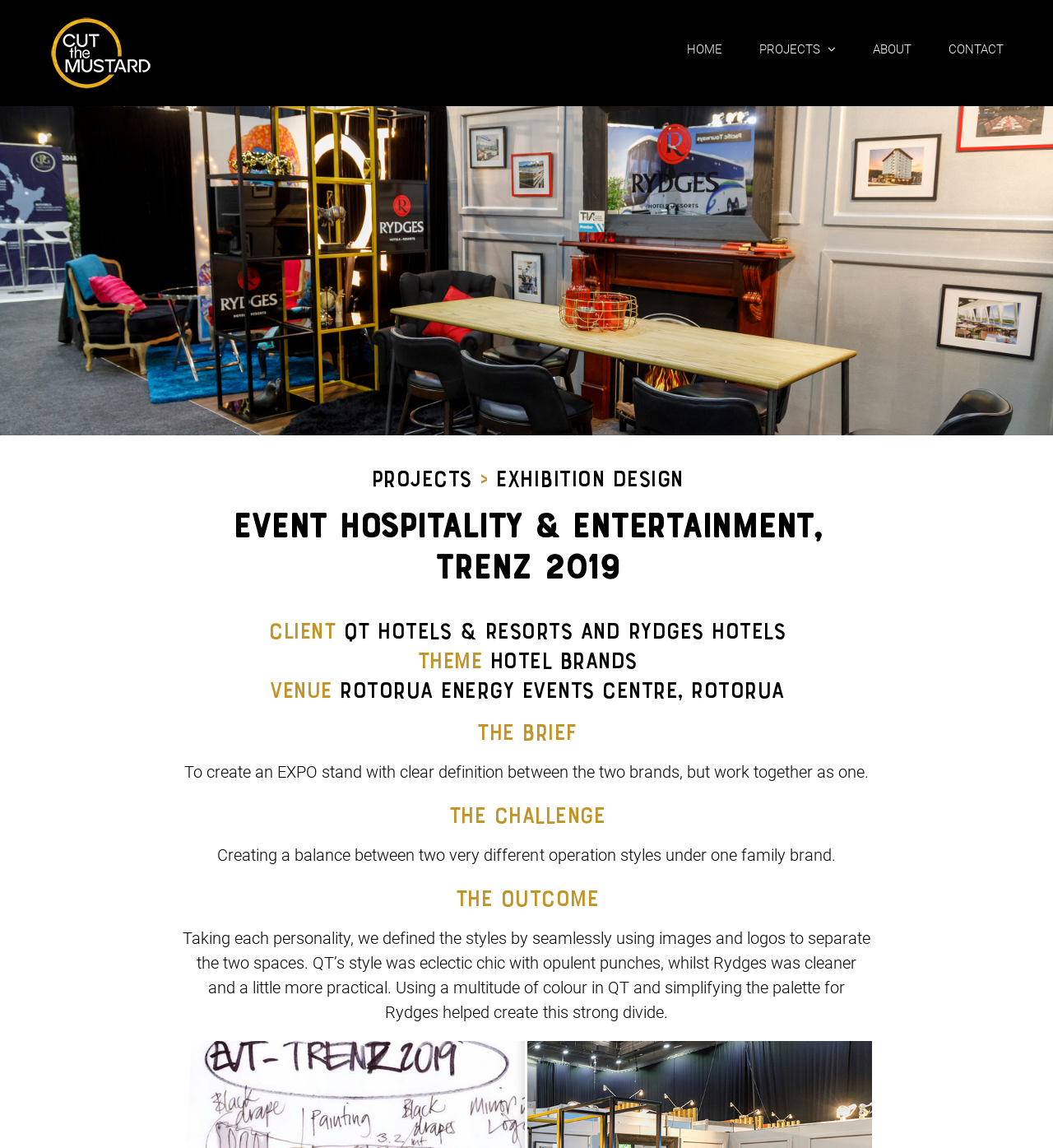Please mark the clickable region by giving the bounding box coordinates needed to complete this instruction: "learn about the event".

[0.172, 0.441, 0.828, 0.512]